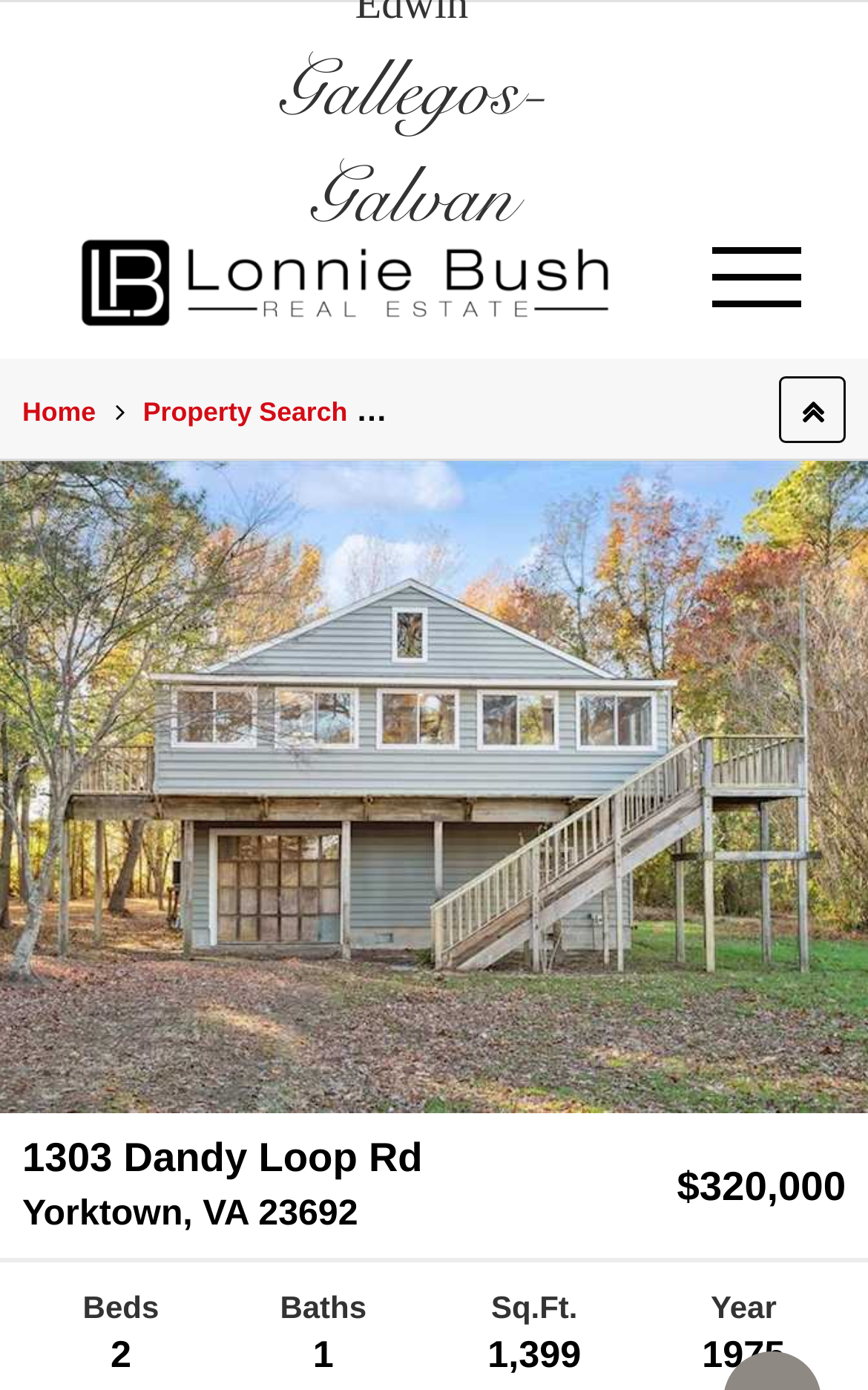Given the description of the UI element: "Buyers", predict the bounding box coordinates in the form of [left, top, right, bottom], with each value being a float between 0 and 1.

[0.038, 0.708, 0.282, 0.751]